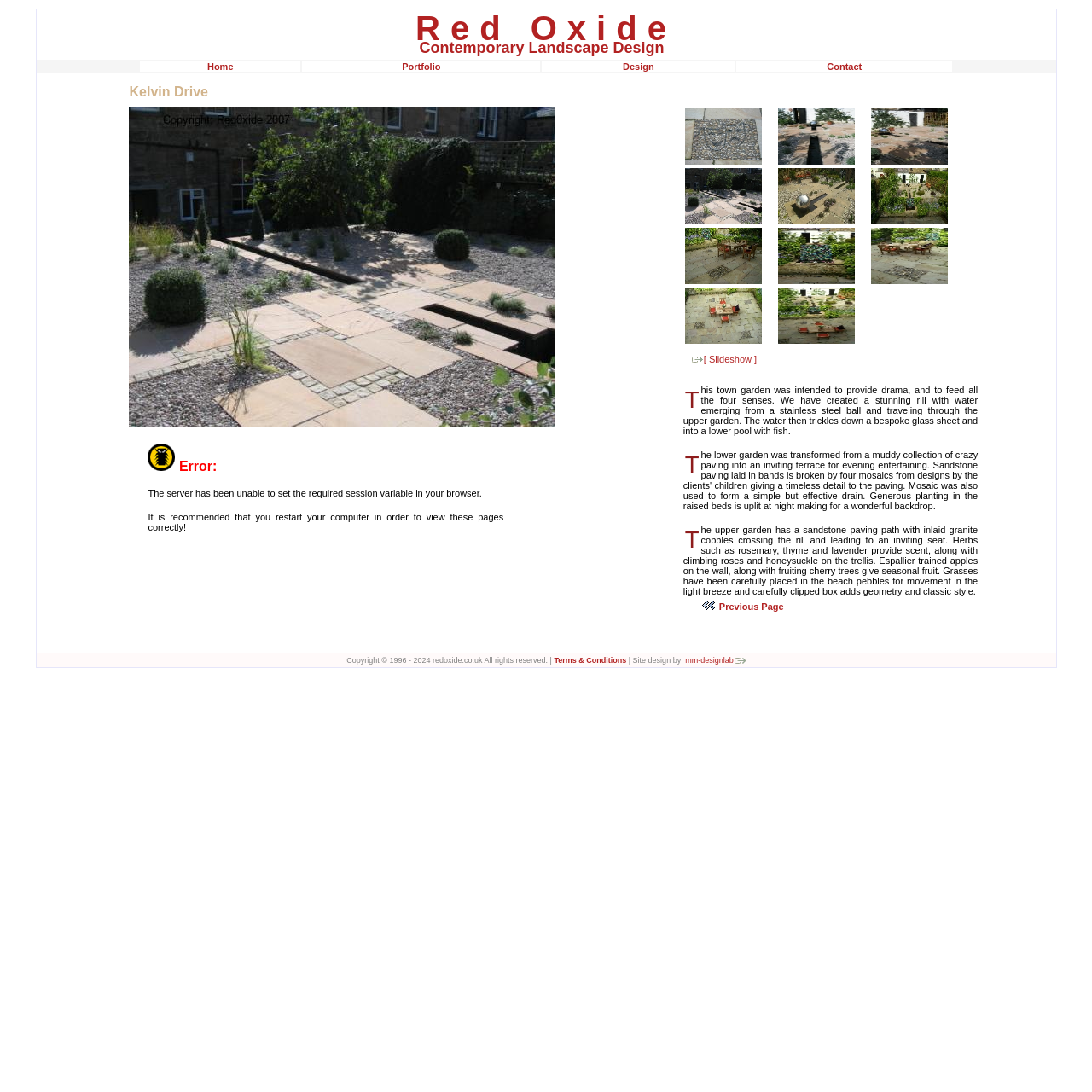For the following element description, predict the bounding box coordinates in the format (top-left x, top-left y, bottom-right x, bottom-right y). All values should be floating point numbers between 0 and 1. Description: Previous Page

[0.641, 0.551, 0.718, 0.56]